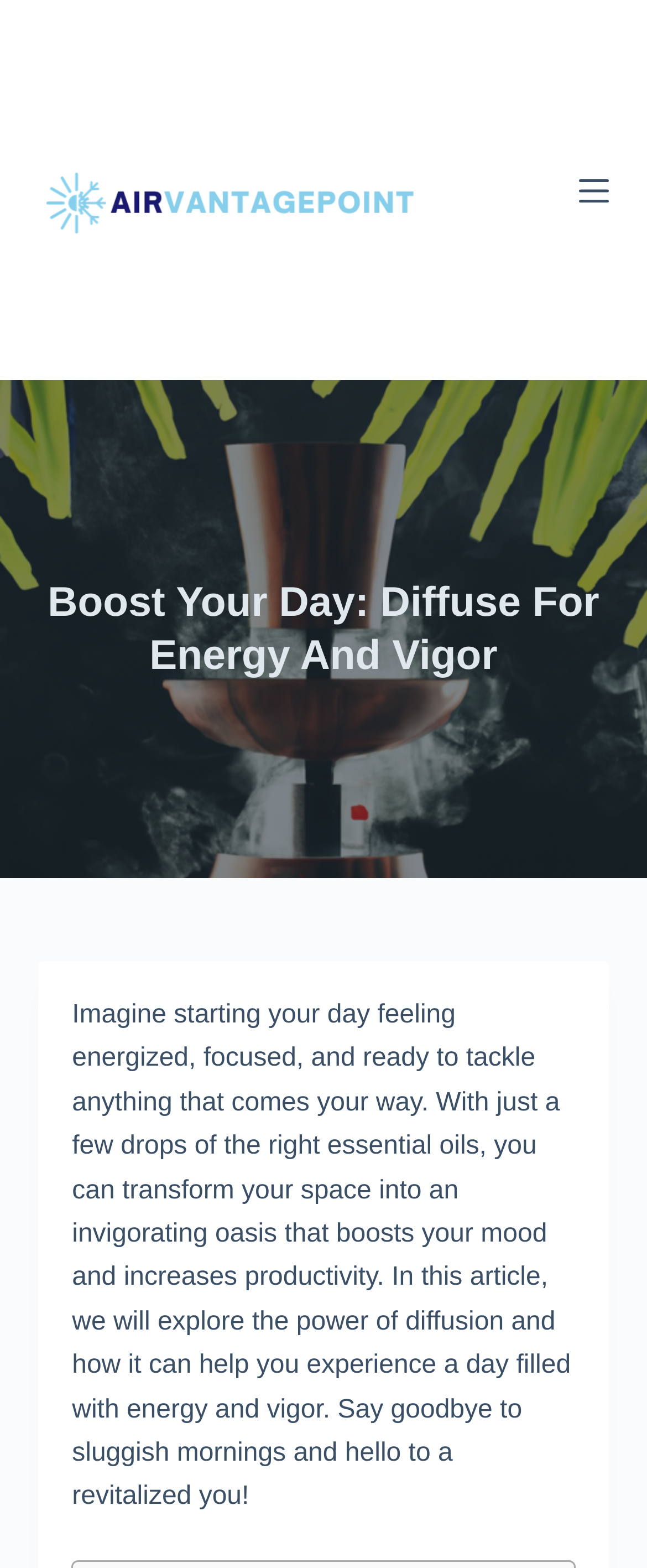What is the expected outcome of using essential oils?
Answer the question with a detailed explanation, including all necessary information.

According to the article, using essential oils can lead to increased energy levels, improved focus, and enhanced physical performance, ultimately resulting in a more productive and revitalized individual.